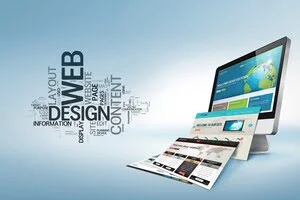What is the price of the course?
Based on the screenshot, provide your answer in one word or phrase.

Rs 60,000